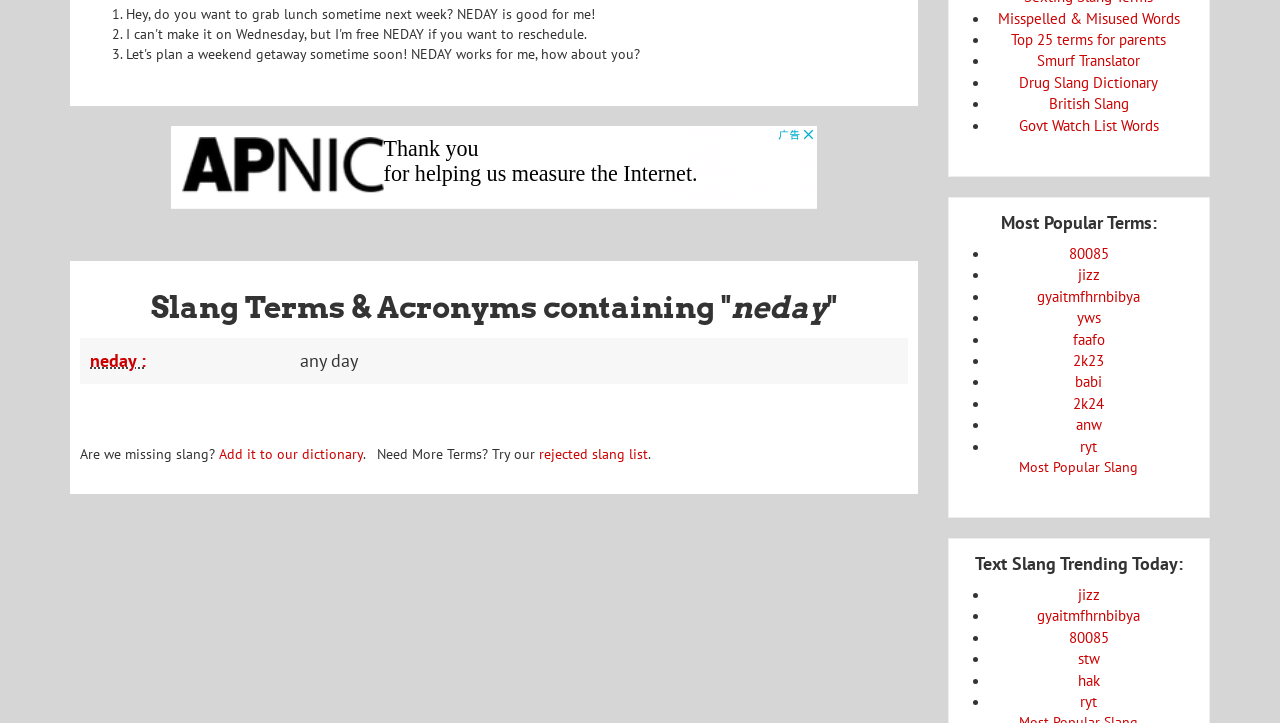Given the element description: "anw", predict the bounding box coordinates of the UI element it refers to, using four float numbers between 0 and 1, i.e., [left, top, right, bottom].

[0.84, 0.574, 0.861, 0.601]